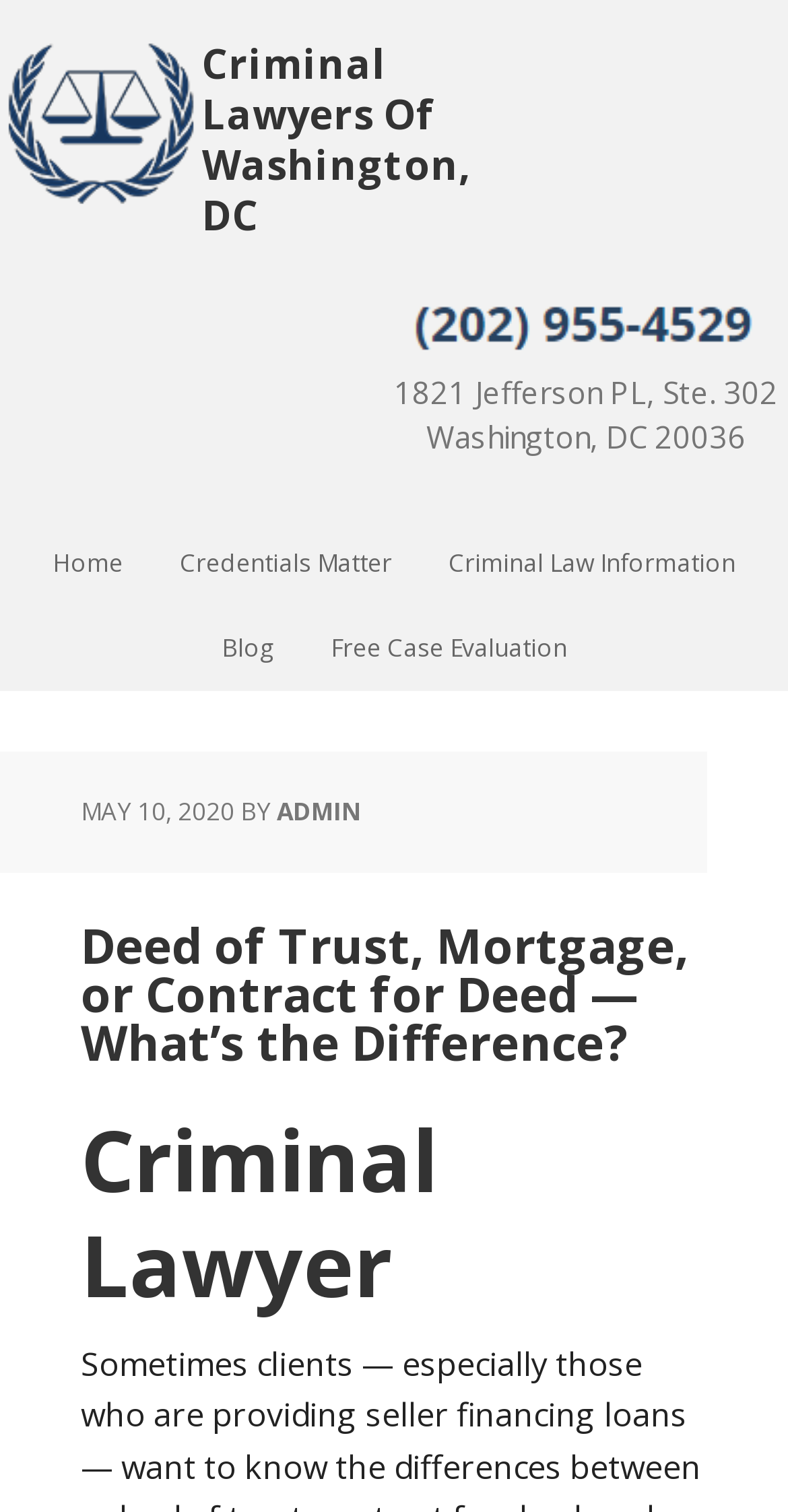Provide an in-depth caption for the contents of the webpage.

The webpage appears to be a law firm's website, specifically focused on criminal law. At the top, there is a large heading that reads "Deed of Trust, Mortgage, or Contract for Deed -- What’s the Difference? | Criminal Lawyer". Below this heading, there is an image. 

To the right of the image, there is a smaller heading that reads "Criminal Lawyers Of Washington, DC". Below this heading, there is another image, which takes up a significant portion of the page. 

Underneath the second image, there is an address listed: "1821 Jefferson PL, Ste. 302, Washington, DC 20036". 

On the left side of the page, there is a navigation menu with links to "Home", "Credentials Matter", "Criminal Law Information", and "Blog". Below these links, there is a call-to-action button that reads "Free Case Evaluation". 

When clicking on the "Free Case Evaluation" button, a section expands to reveal a blog post. The blog post is dated "MAY 10, 2020" and is written by "ADMIN". The title of the blog post is "Deed of Trust, Mortgage, or Contract for Deed — What’s the Difference?" and has a subheading that reads "Criminal Lawyer".